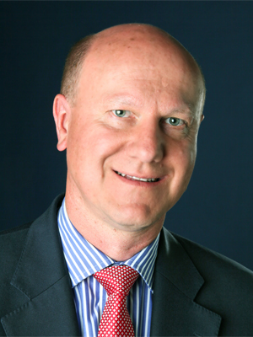What is the dominant color of Olivier Martin's tie?
Analyze the image and provide a thorough answer to the question.

The caption describes Olivier Martin's attire, mentioning that he is wearing a 'colorful red tie'. This indicates that the dominant color of his tie is red.